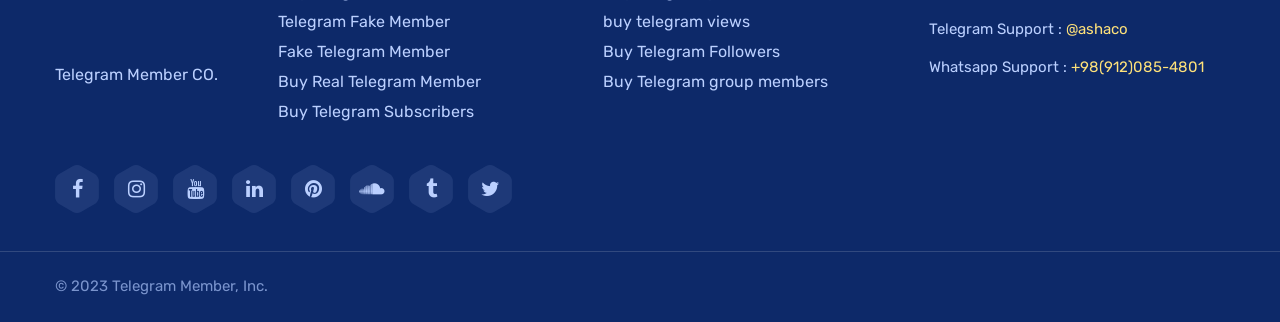Please identify the bounding box coordinates of the area I need to click to accomplish the following instruction: "Click on the 'HOME' menu item".

None